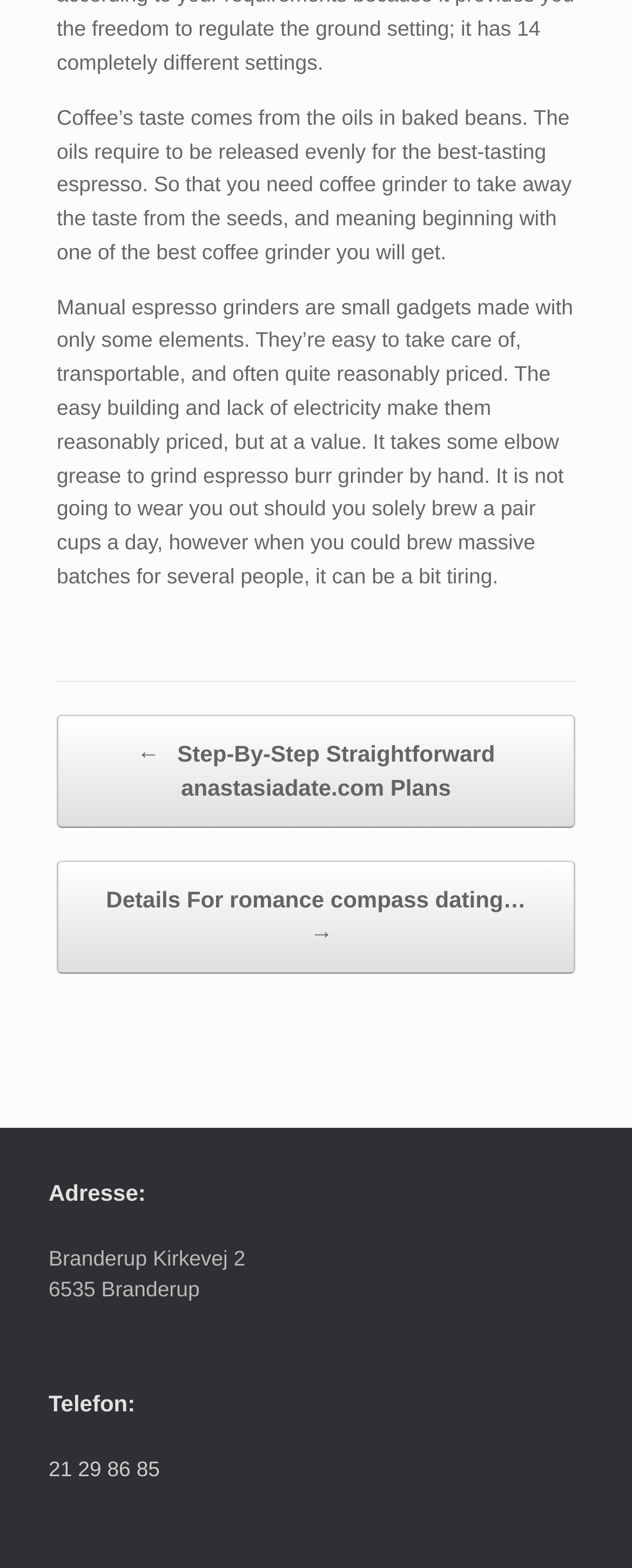What is the format of the navigation links?
Please provide a full and detailed response to the question.

The navigation links, '← Step-By-Step Straightforward anastasiadate.com Plans' and 'Details For romance compass dating… →', are formatted with arrow symbols, indicating that they are navigation links.